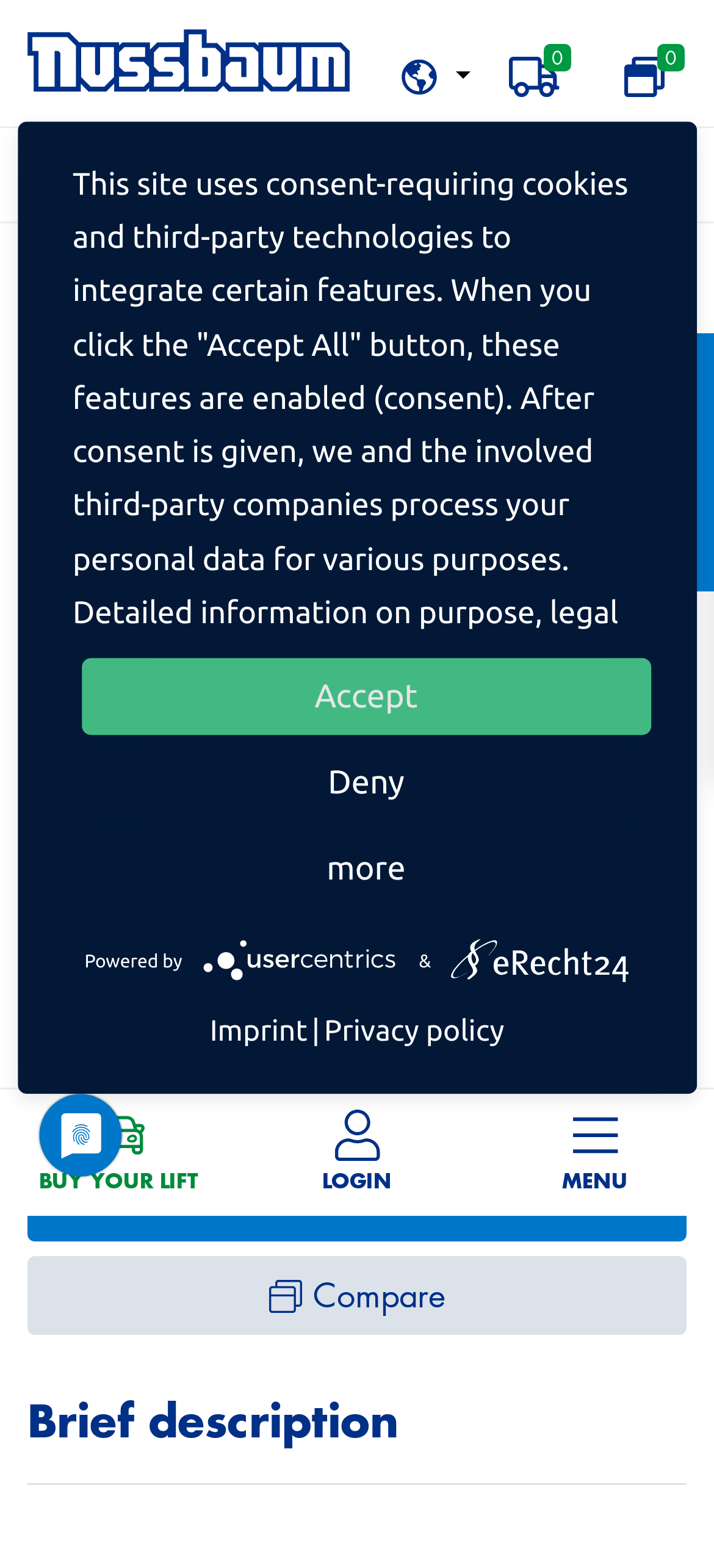Provide a one-word or one-phrase answer to the question:
What is the main product of the website?

Lifts for car workshops